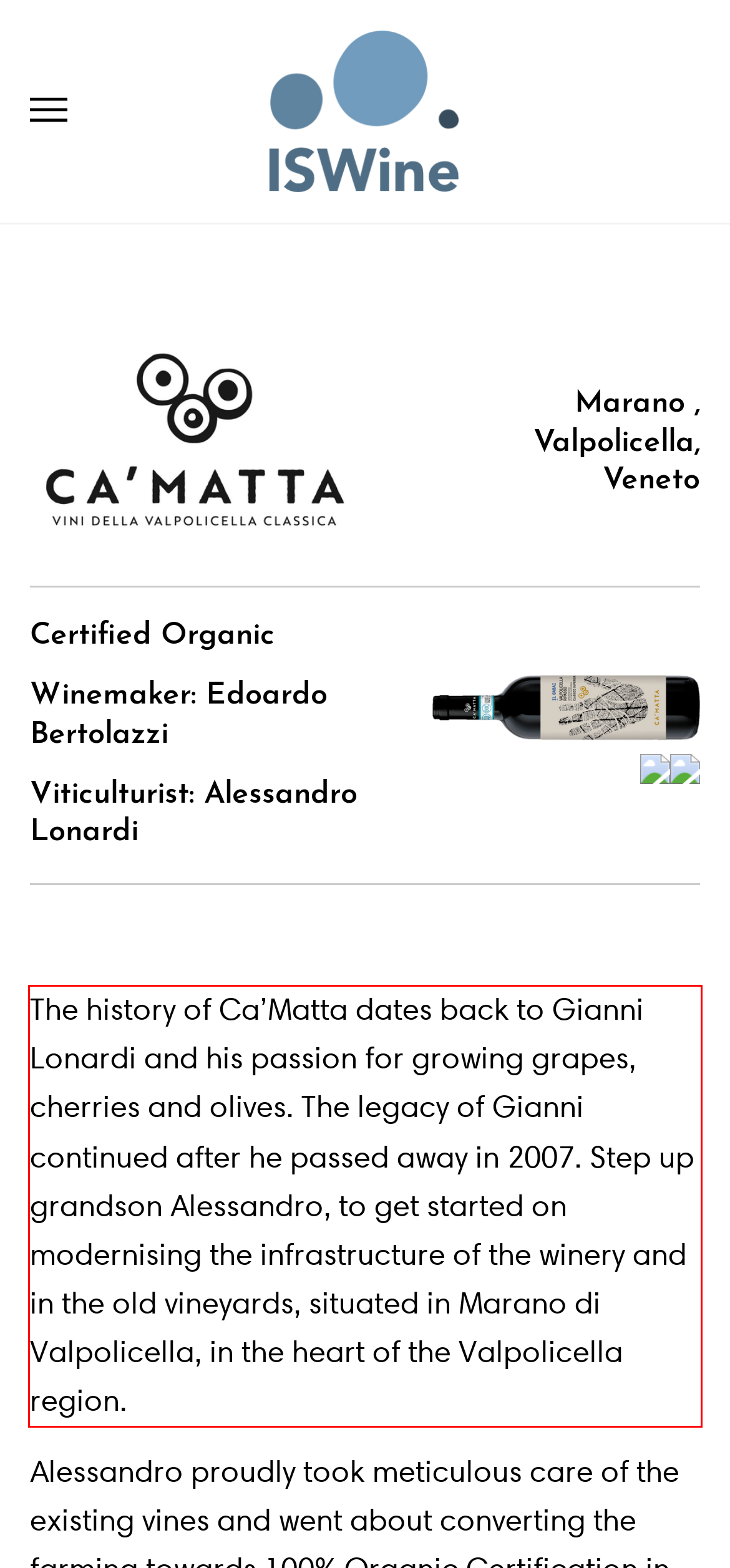Given a screenshot of a webpage, locate the red bounding box and extract the text it encloses.

The history of Ca’Matta dates back to Gianni Lonardi and his passion for growing grapes, cherries and olives. The legacy of Gianni continued after he passed away in 2007. Step up grandson Alessandro, to get started on modernising the infrastructure of the winery and in the old vineyards, situated in Marano di Valpolicella, in the heart of the Valpolicella region.